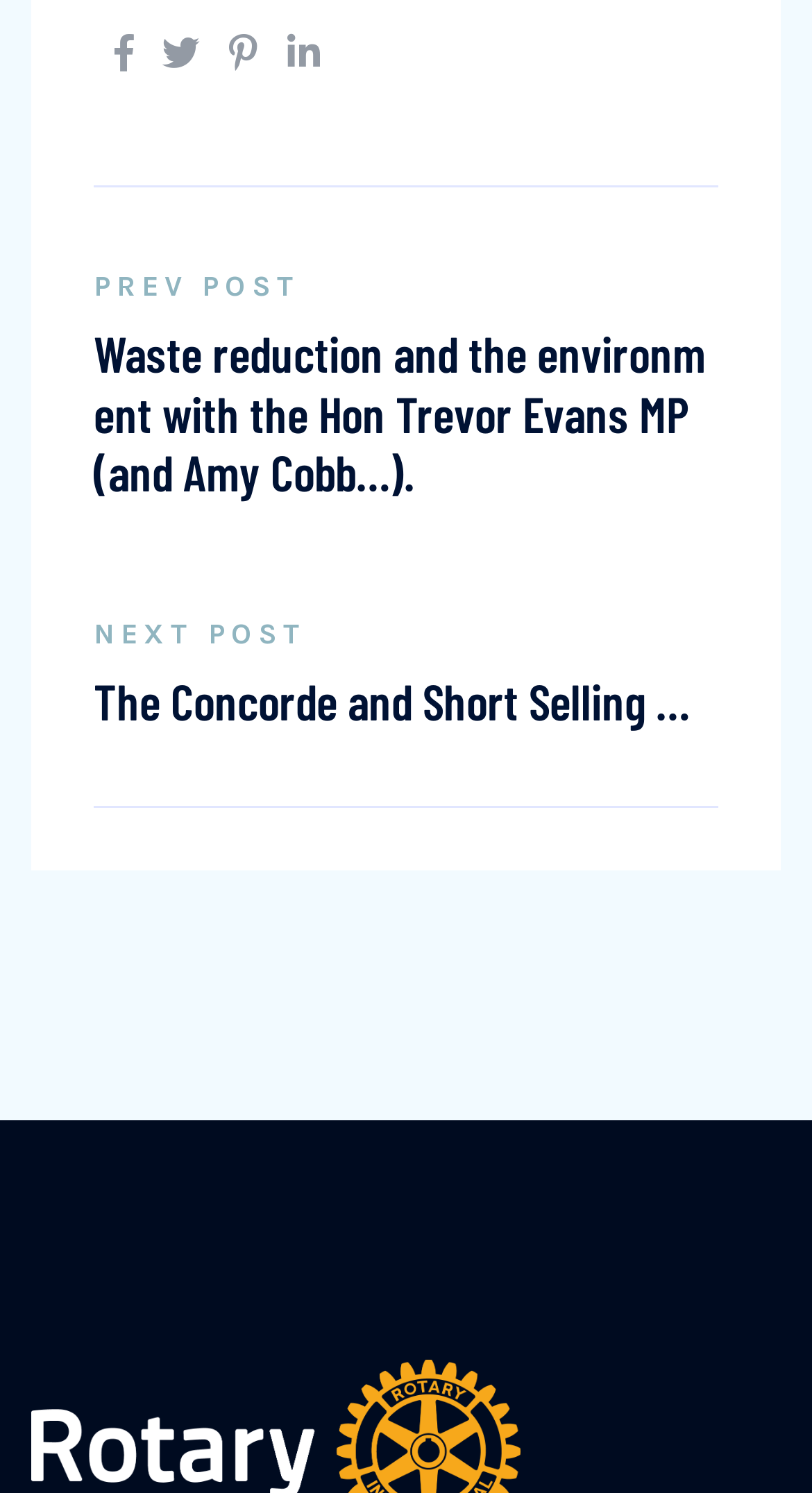Respond with a single word or short phrase to the following question: 
What is the logo at the bottom?

Website logo